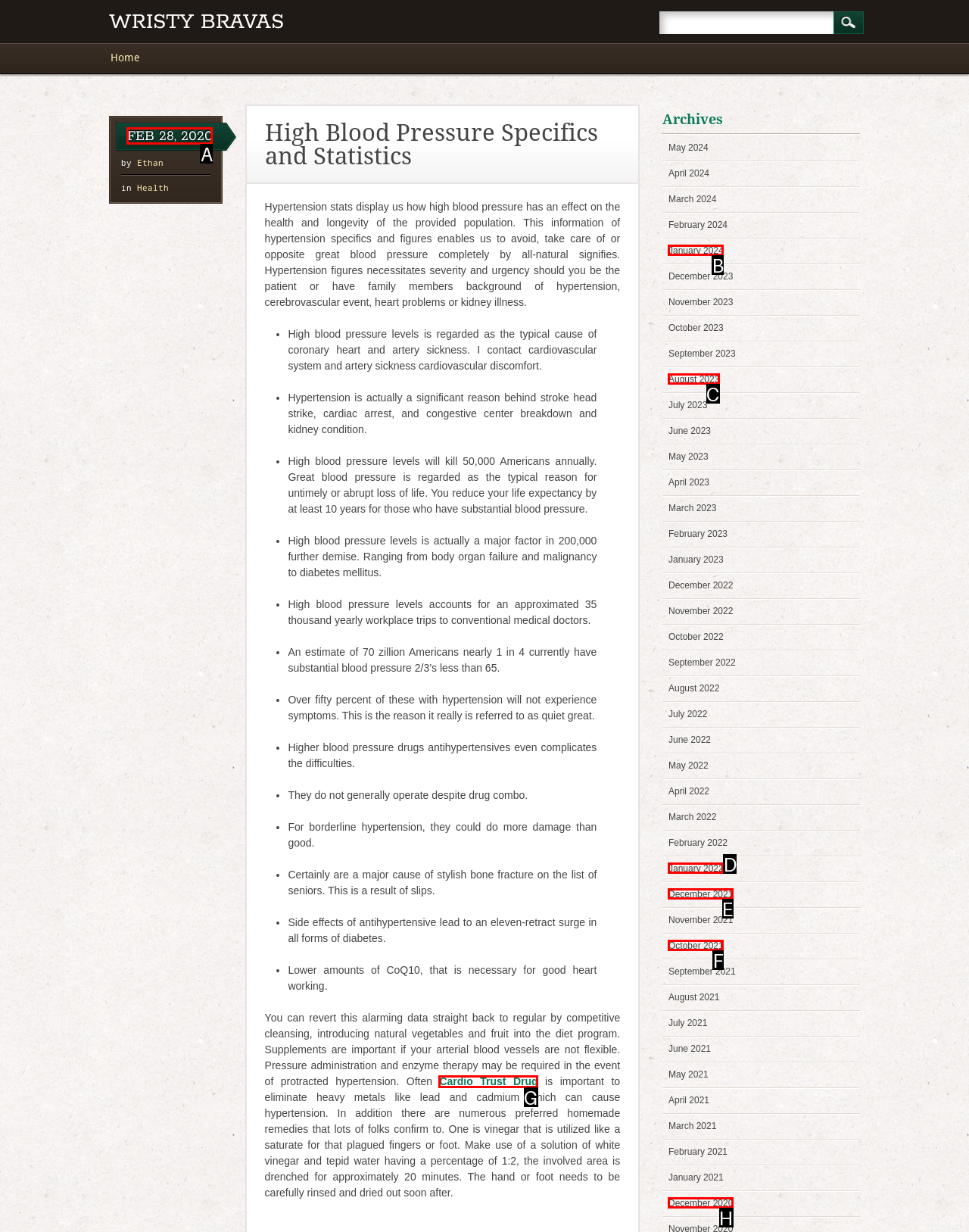Tell me which option I should click to complete the following task: Click on Cardio Trust Drug link
Answer with the option's letter from the given choices directly.

G